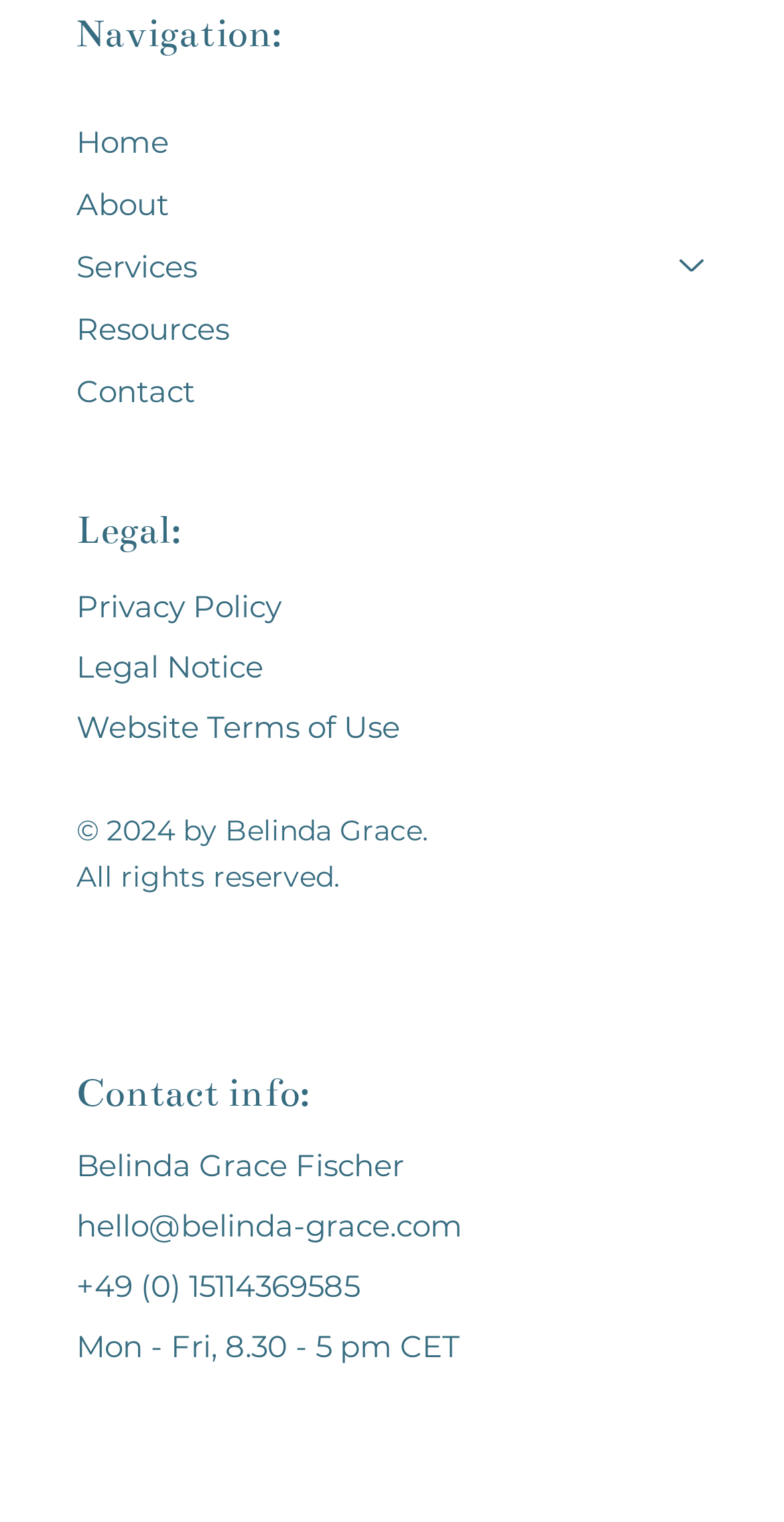Locate the bounding box of the UI element described by: "Website Terms of Use" in the given webpage screenshot.

[0.097, 0.465, 0.51, 0.49]